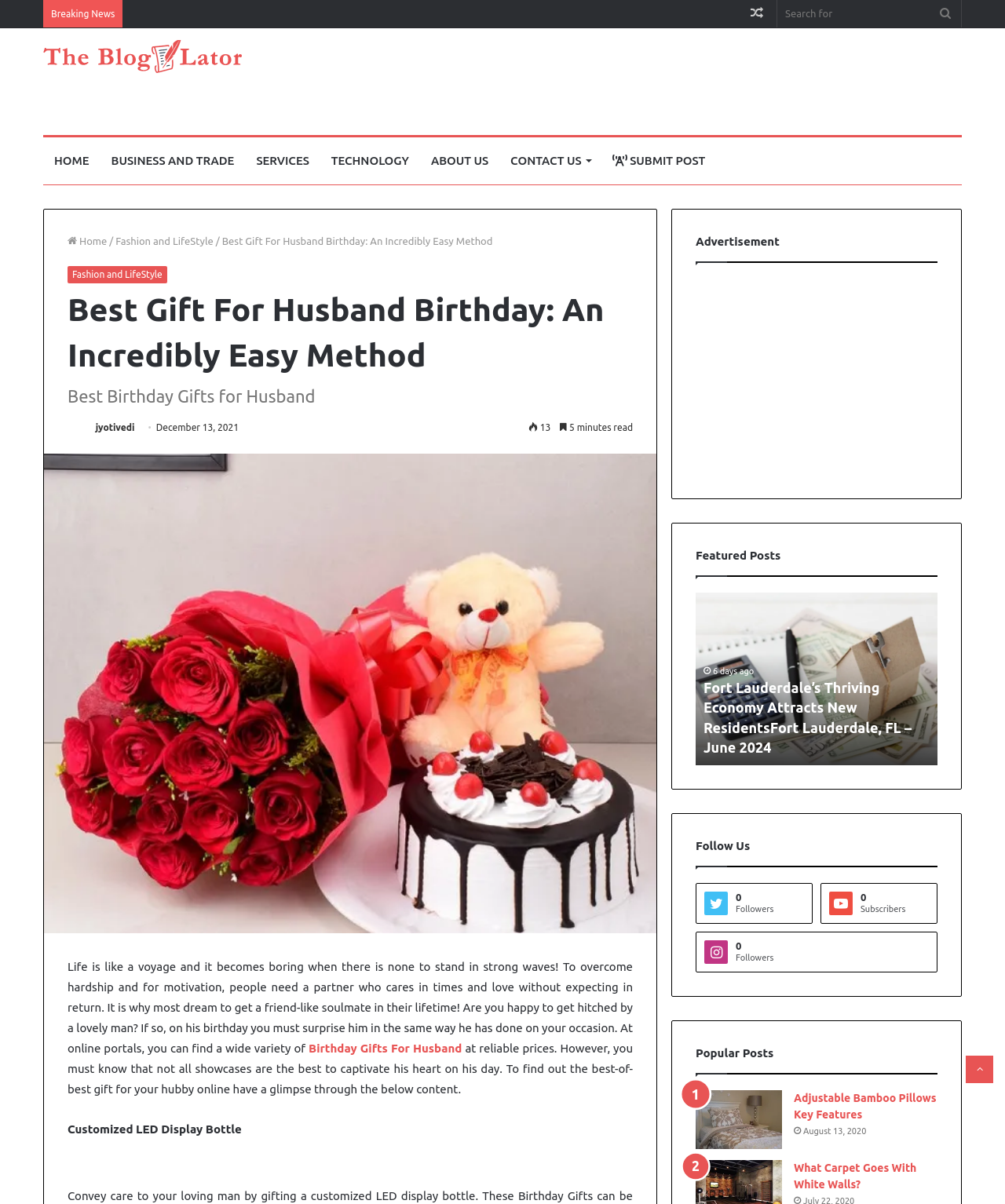Please identify the bounding box coordinates of the element I need to click to follow this instruction: "Go to the home page".

[0.043, 0.114, 0.1, 0.153]